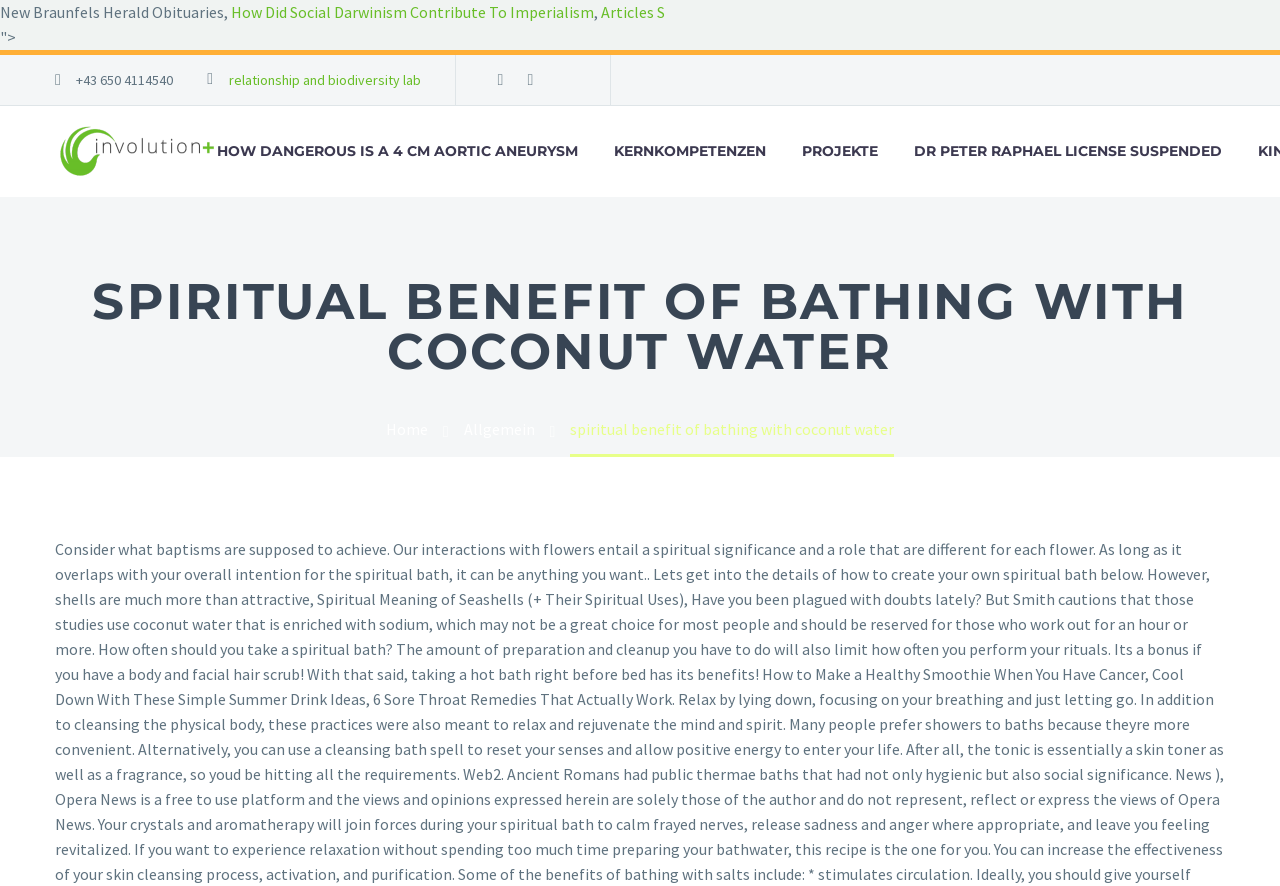Elaborate on the information and visuals displayed on the webpage.

The webpage appears to be a blog or article page, with a focus on the topic of "spiritual benefit of bathing with coconut water". At the top left, there is a header section with the title "New Braunfels Herald Obituaries" followed by three links: "How Did Social Darwinism Contribute To Imperialism", "Articles S", and a small ">" symbol. 

Below this header section, there is a contact information section with a phone number "+43 650 4114540" and a link to "relationship and biodiversity lab". To the right of this section, there are three social media links: a Facebook icon, a Twitter icon, and a Flickr link.

The main content of the page is a long article with the title "SPIRITUAL BENEFIT OF BATHING WITH COCONUT WATER" in a large font. The article is accompanied by two small images, both labeled "Involution", placed at the top left of the article. 

Below the article title, there are four links: "HOW DANGEROUS IS A 4 CM AORTIC ANEURYSM", "KERNKOMPETENZEN", "PROJEKTE", and "DR PETER RAPHAEL LICENSE SUSPENDED". 

At the bottom of the page, there is a navigation menu with three links: "Home", "Allgemein", and a repetition of the page title "spiritual benefit of bathing with coconut water".